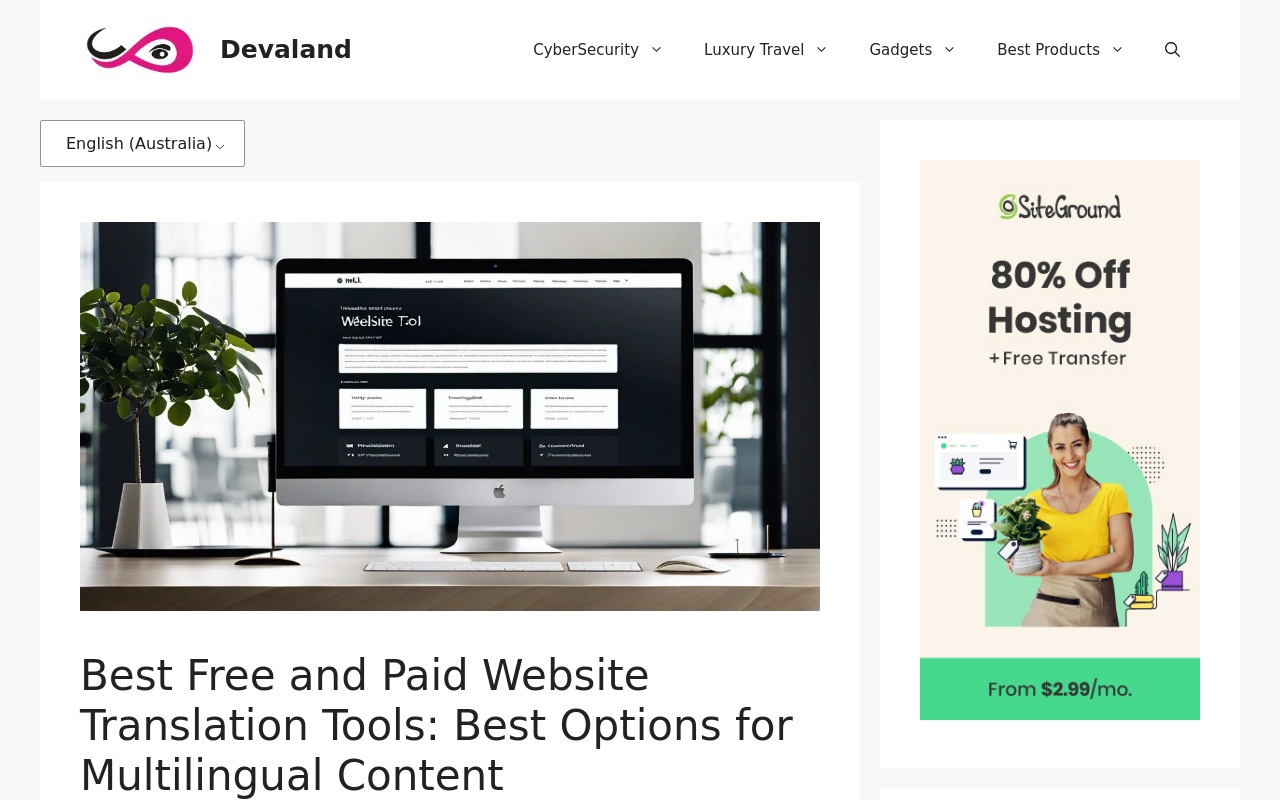Determine the bounding box coordinates of the clickable element necessary to fulfill the instruction: "Learn more about SiteGround Web Hosting". Provide the coordinates as four float numbers within the 0 to 1 range, i.e., [left, top, right, bottom].

[0.719, 0.876, 0.938, 0.906]